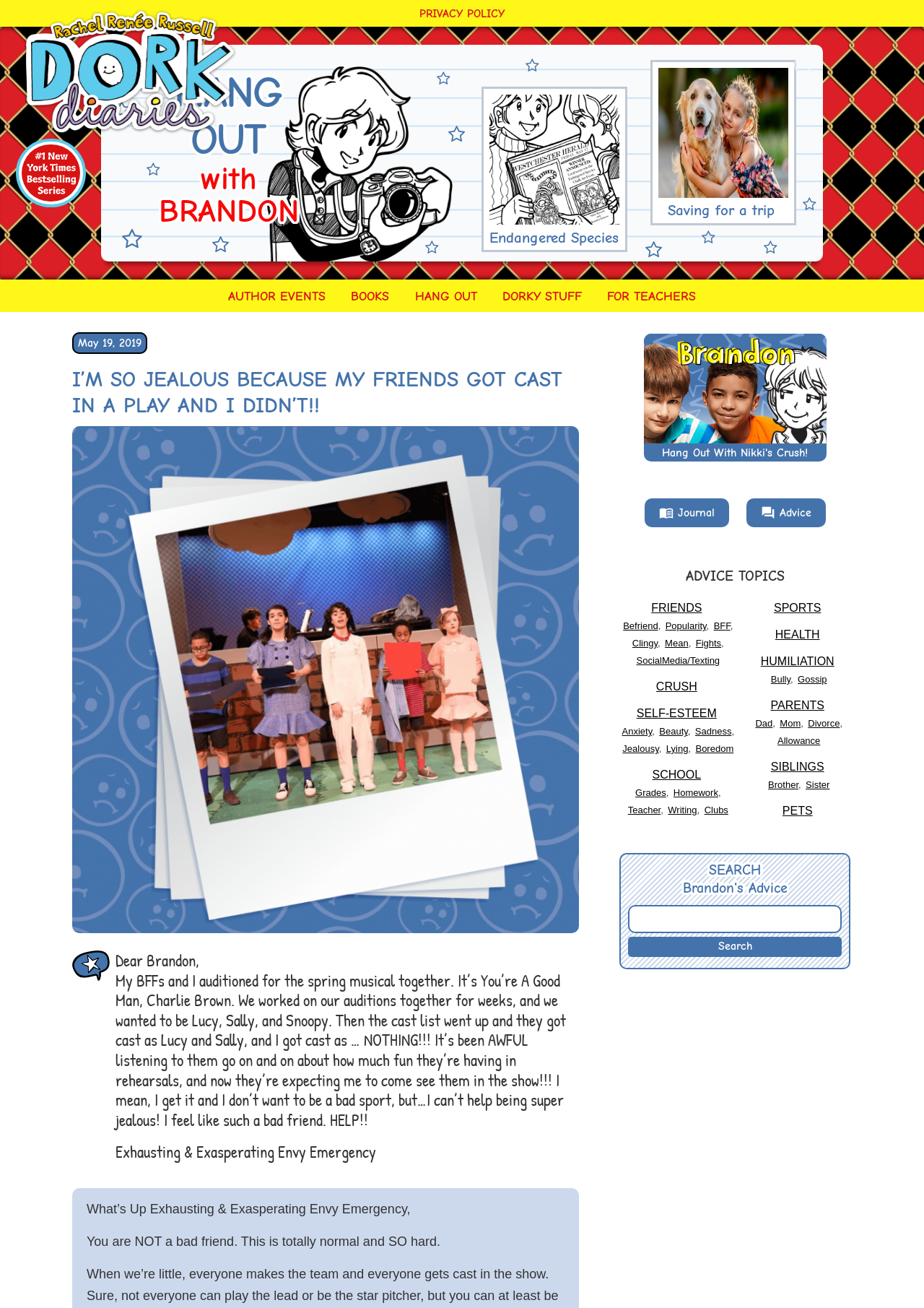What is the name of the musical mentioned in the article?
Relying on the image, give a concise answer in one word or a brief phrase.

You're A Good Man, Charlie Brown